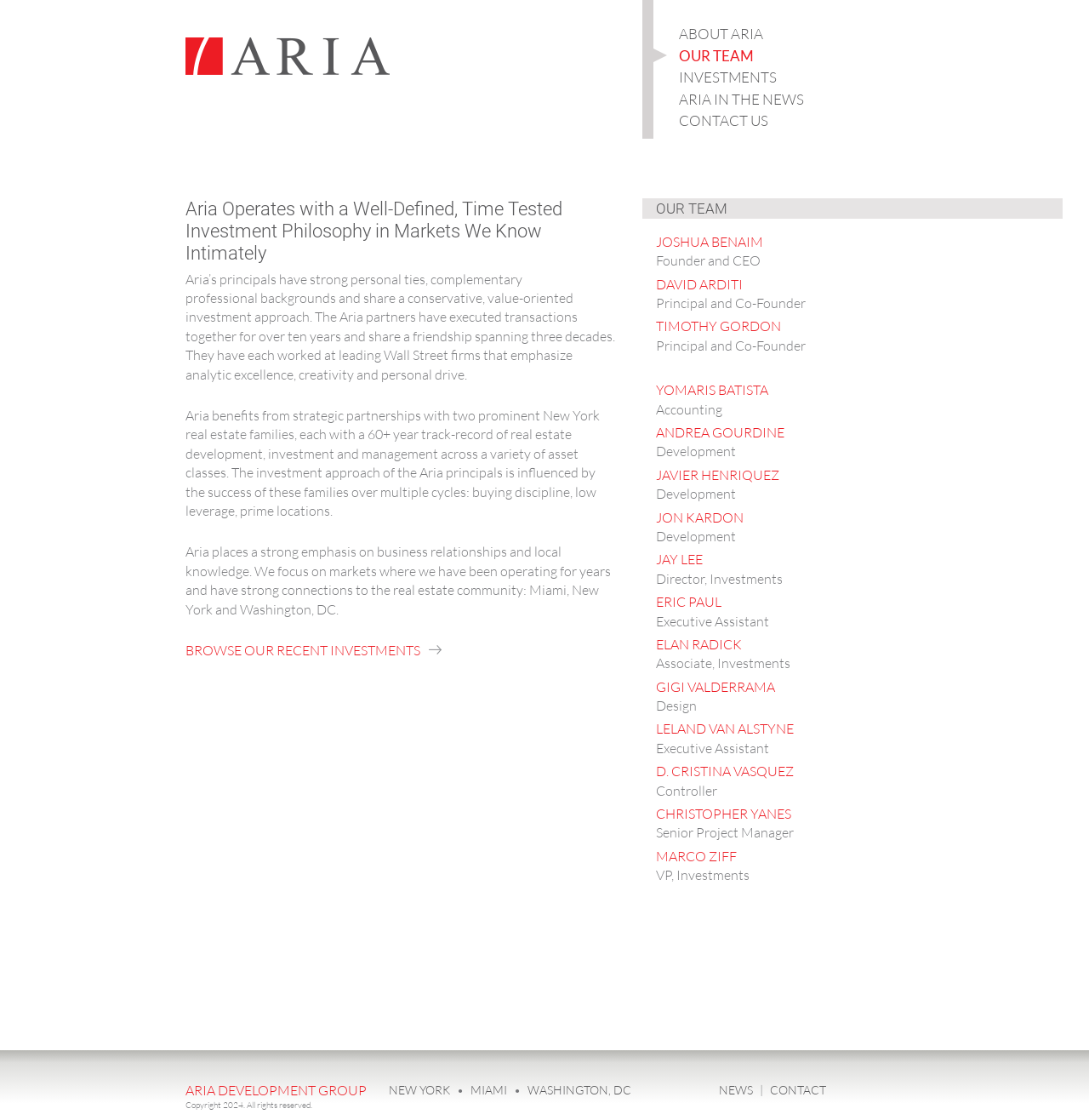Please give a succinct answer using a single word or phrase:
Where are Aria's strategic partnerships located?

New York